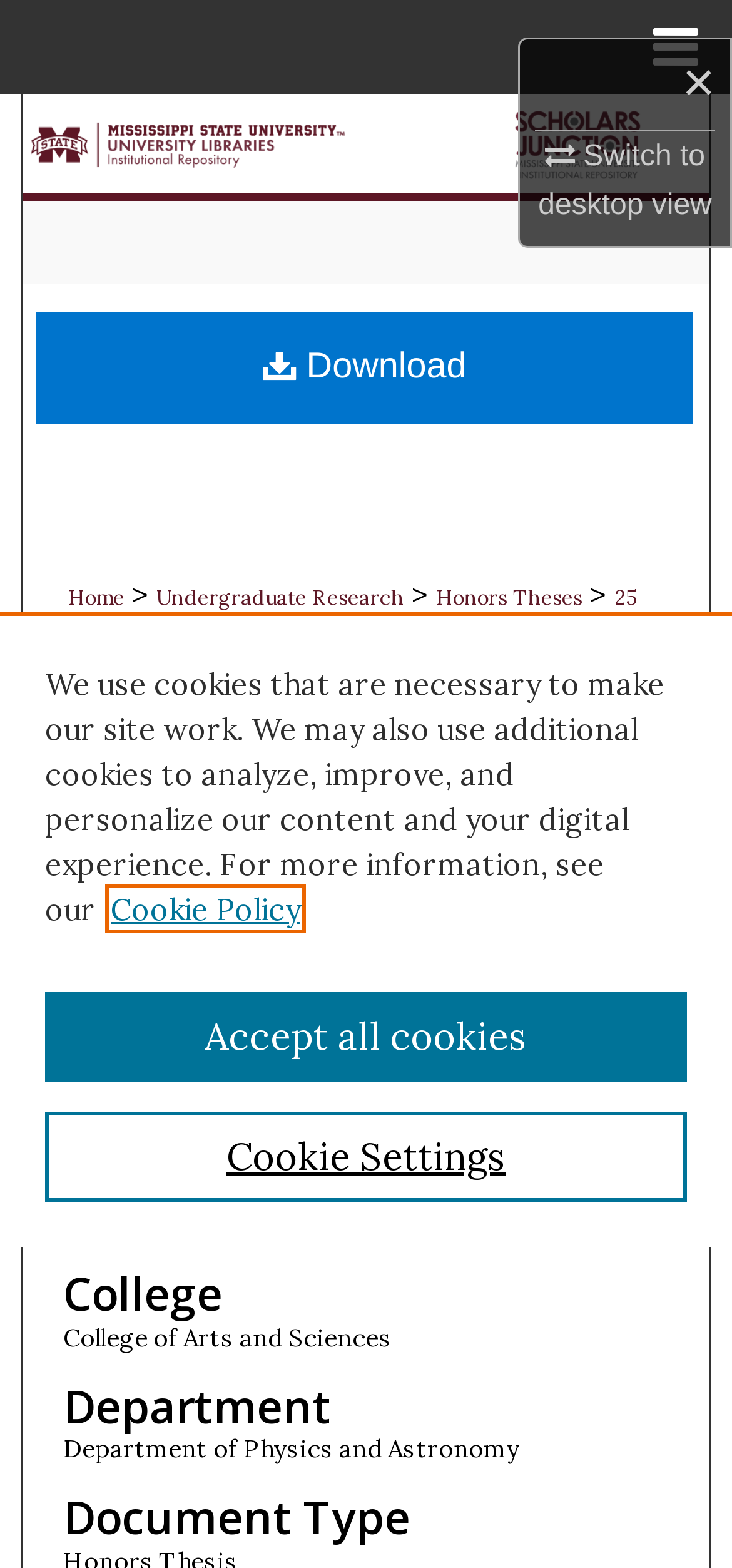Identify the bounding box coordinates for the UI element that matches this description: "Expresso Design".

None